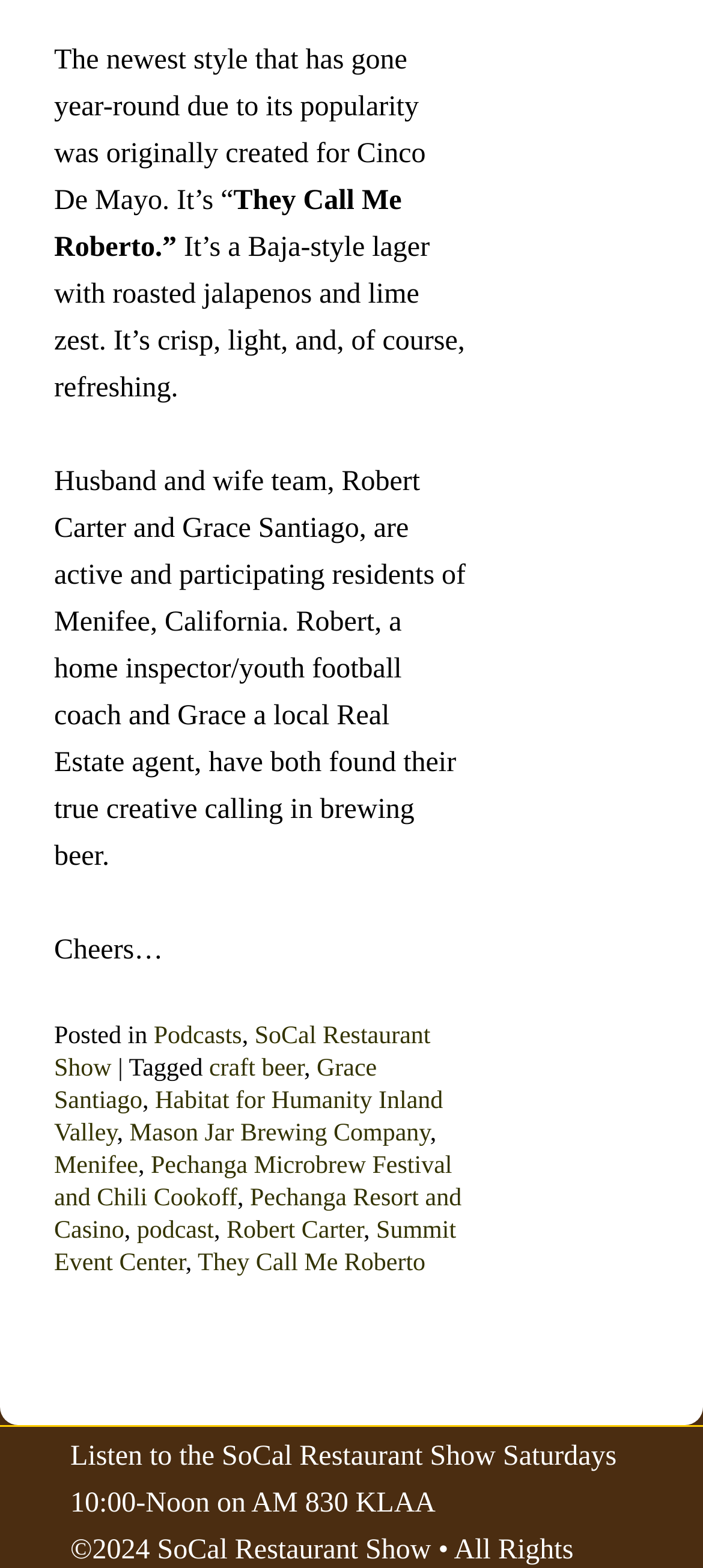Based on the image, provide a detailed and complete answer to the question: 
What is the location of Robert Carter and Grace Santiago?

The webpage mentions that Robert Carter and Grace Santiago, the founders of Mason Jar Brewing Company, are active and participating residents of Menifee, California.